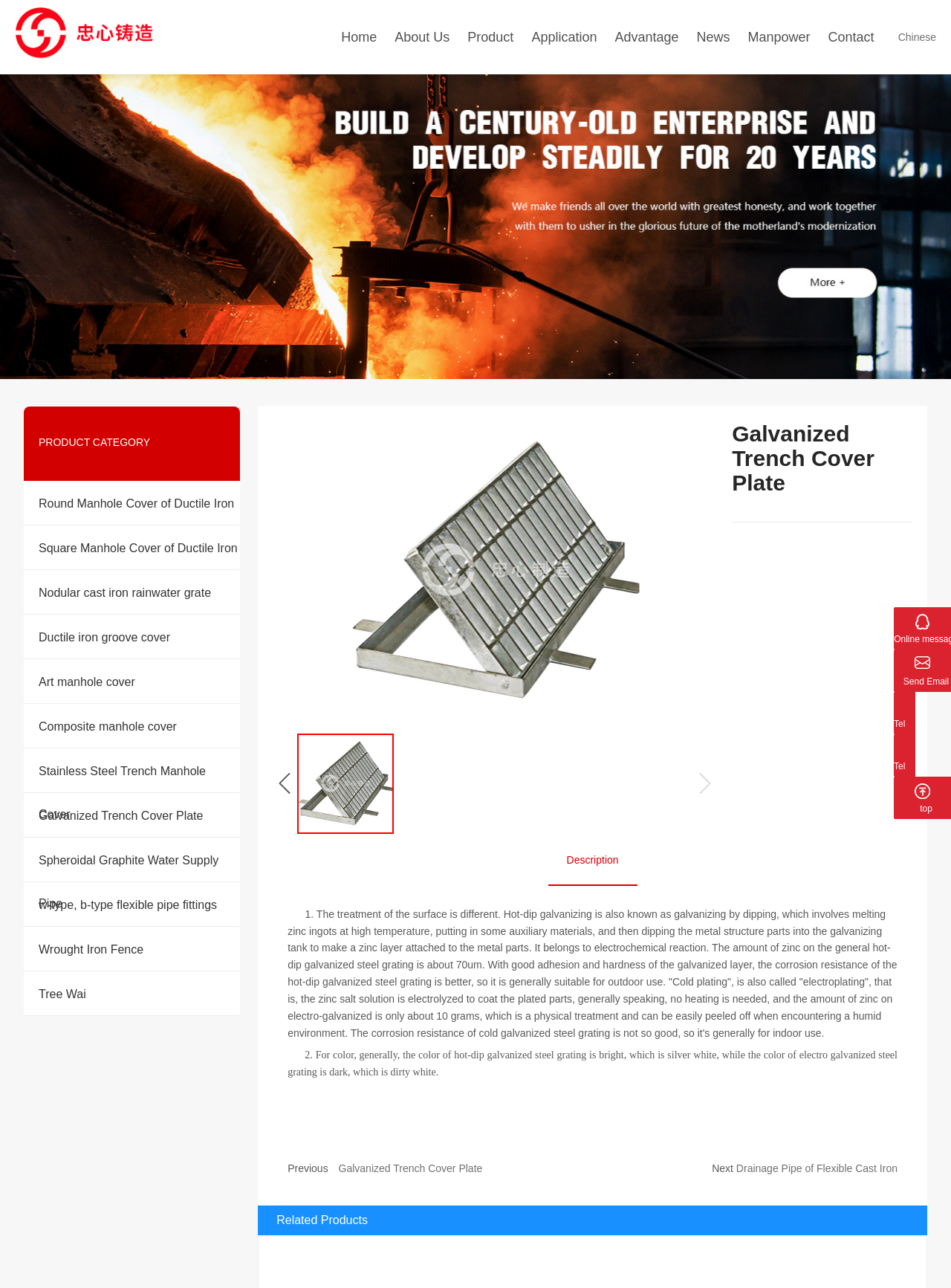Locate the bounding box coordinates of the area you need to click to fulfill this instruction: 'Click the 'Home' link'. The coordinates must be in the form of four float numbers ranging from 0 to 1: [left, top, right, bottom].

[0.359, 0.0, 0.396, 0.058]